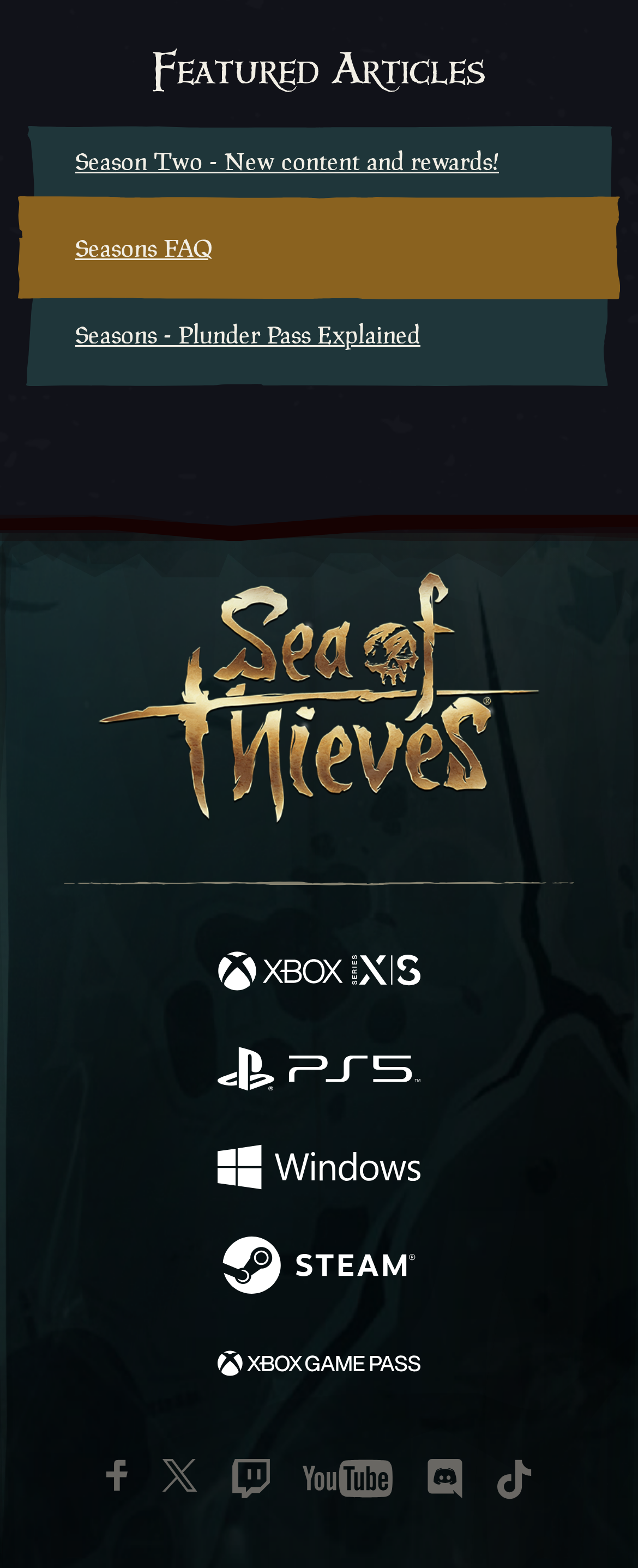What is the name of the game featured on this webpage?
Please respond to the question thoroughly and include all relevant details.

The webpage features a logo of 'Sea Of Thieves' which is an indication that the webpage is related to this game. The logo is an image element with the text 'Sea Of Thieves Logo'.